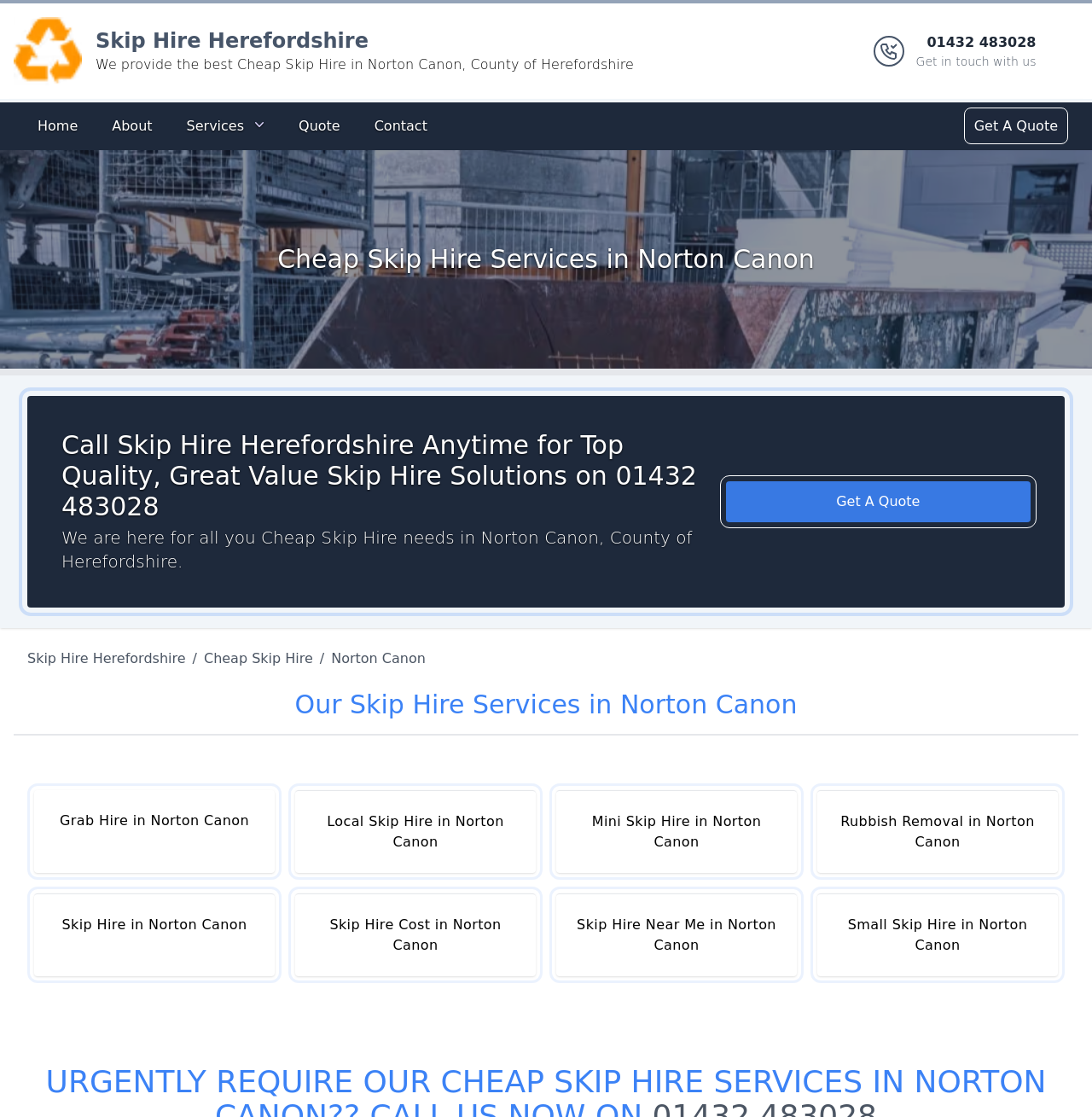Please locate the clickable area by providing the bounding box coordinates to follow this instruction: "Get a quote".

[0.886, 0.099, 0.975, 0.126]